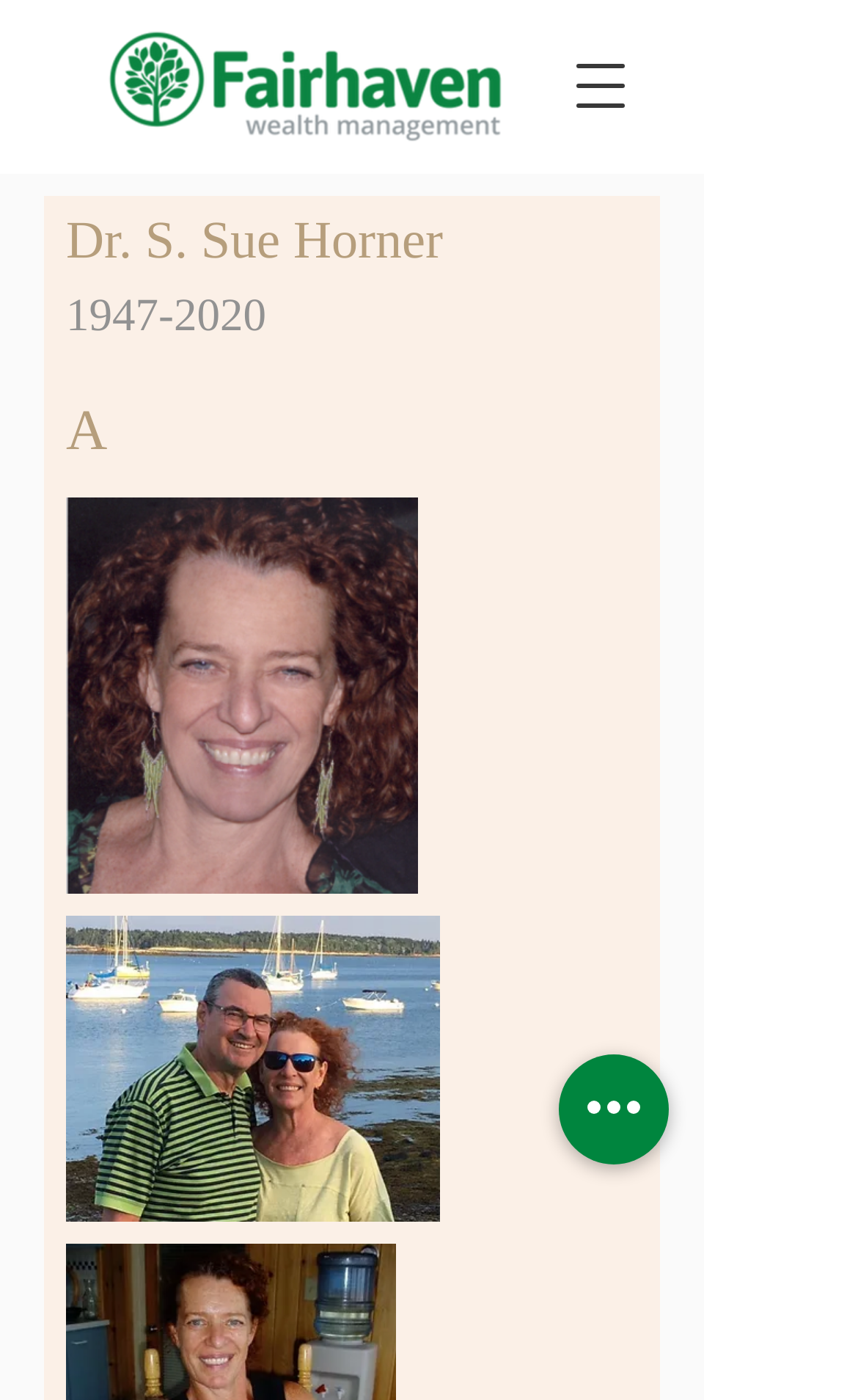By analyzing the image, answer the following question with a detailed response: What is the name of the person on the webpage?

The name of the person on the webpage can be found in the heading element, which is 'Dr. S. Sue Horner'. This is the main title of the webpage and is likely the name of the person being featured.